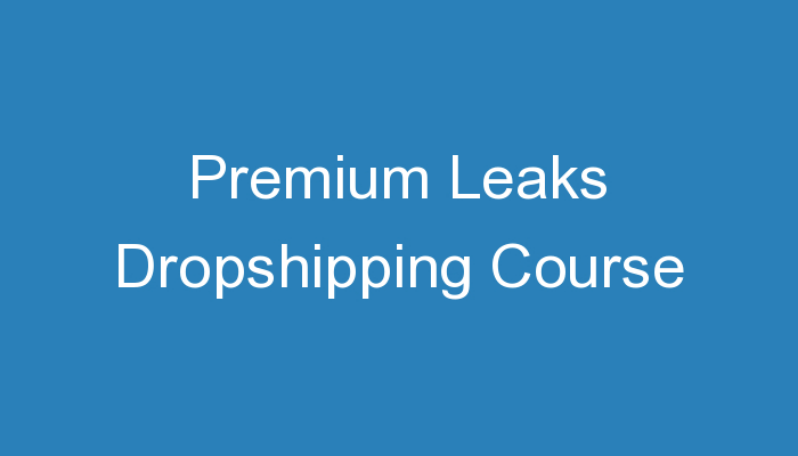Give a one-word or short phrase answer to this question: 
Who is the target audience of the course?

Aspiring entrepreneurs